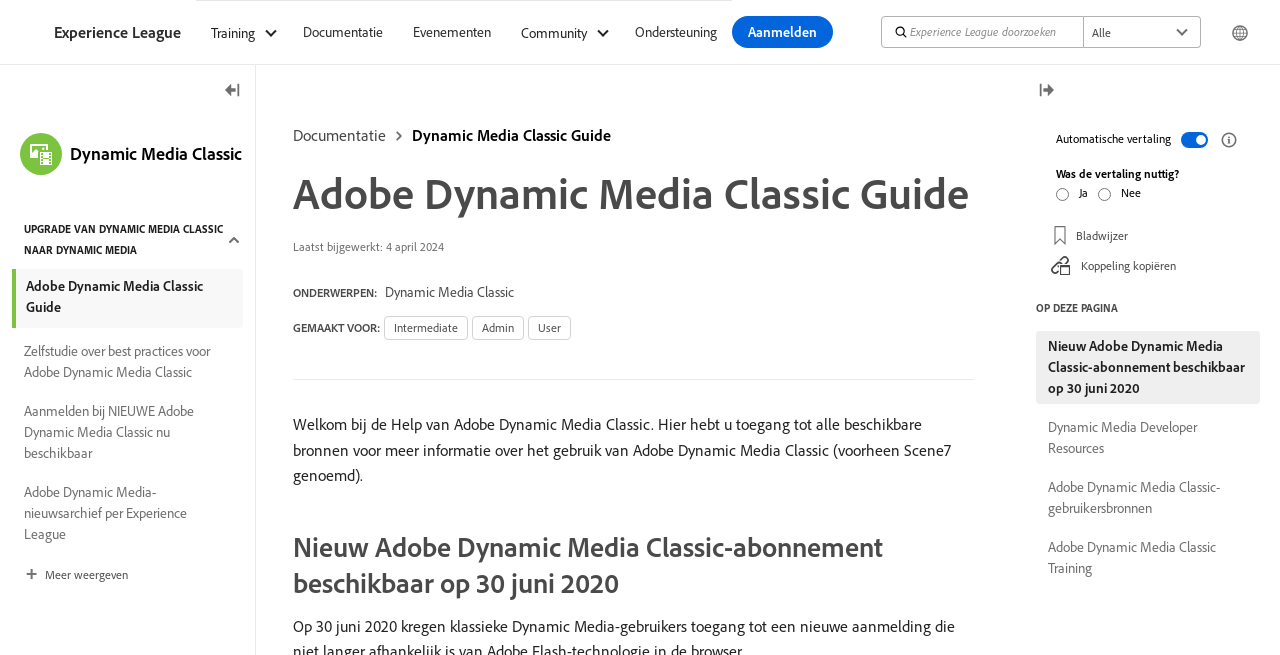What is the topic of the first link in the 'OP DEZE PAGINA' section?
Based on the visual details in the image, please answer the question thoroughly.

The topic of the first link in the 'OP DEZE PAGINA' section can be found by examining the link elements in the section. The first link has the text 'Nieuw Adobe Dynamic Media Classic-abonnement beschikbaar op 30 juni 2020'.